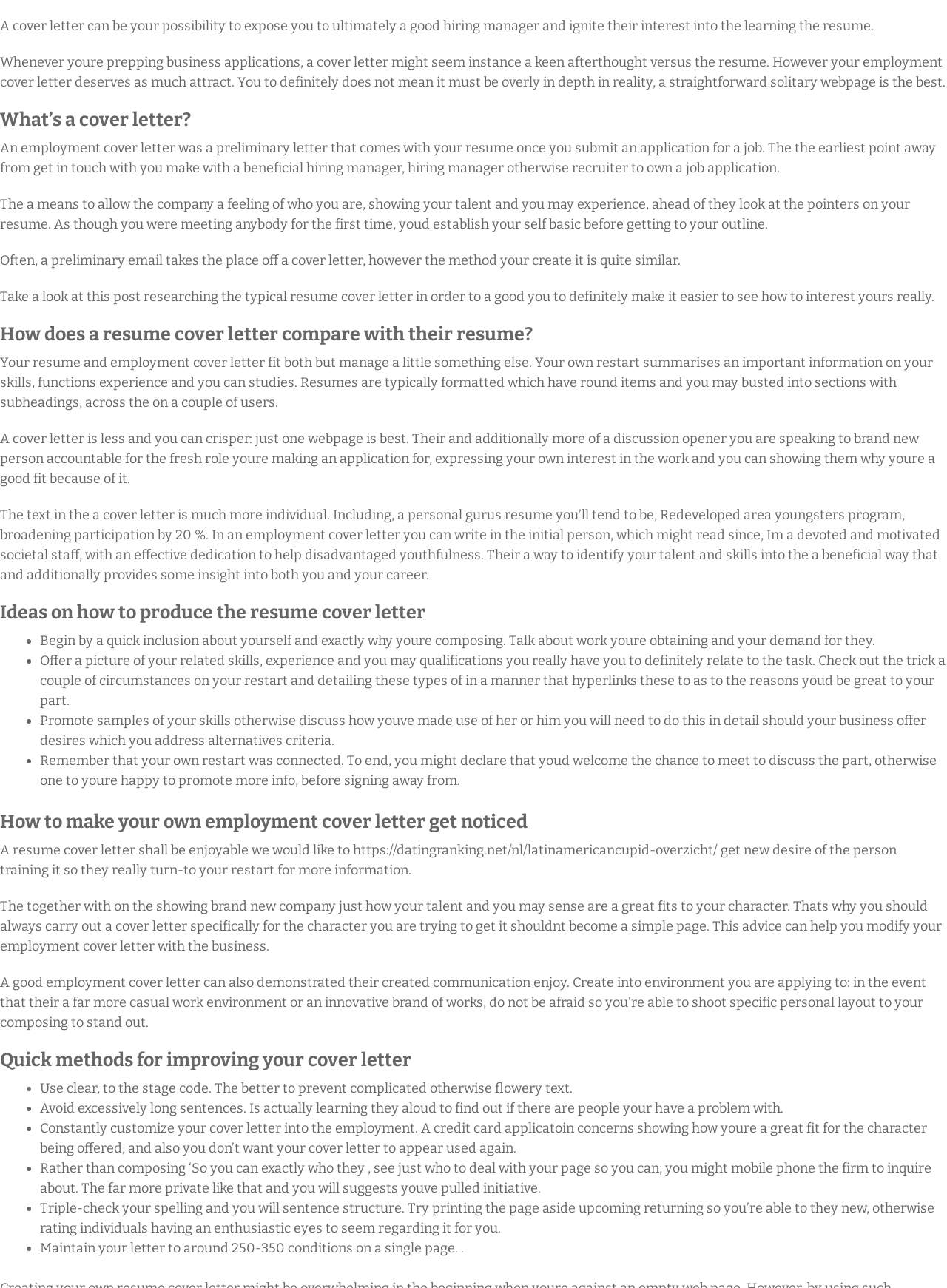Provide a one-word or brief phrase answer to the question:
How many sections are there in the webpage?

5 sections